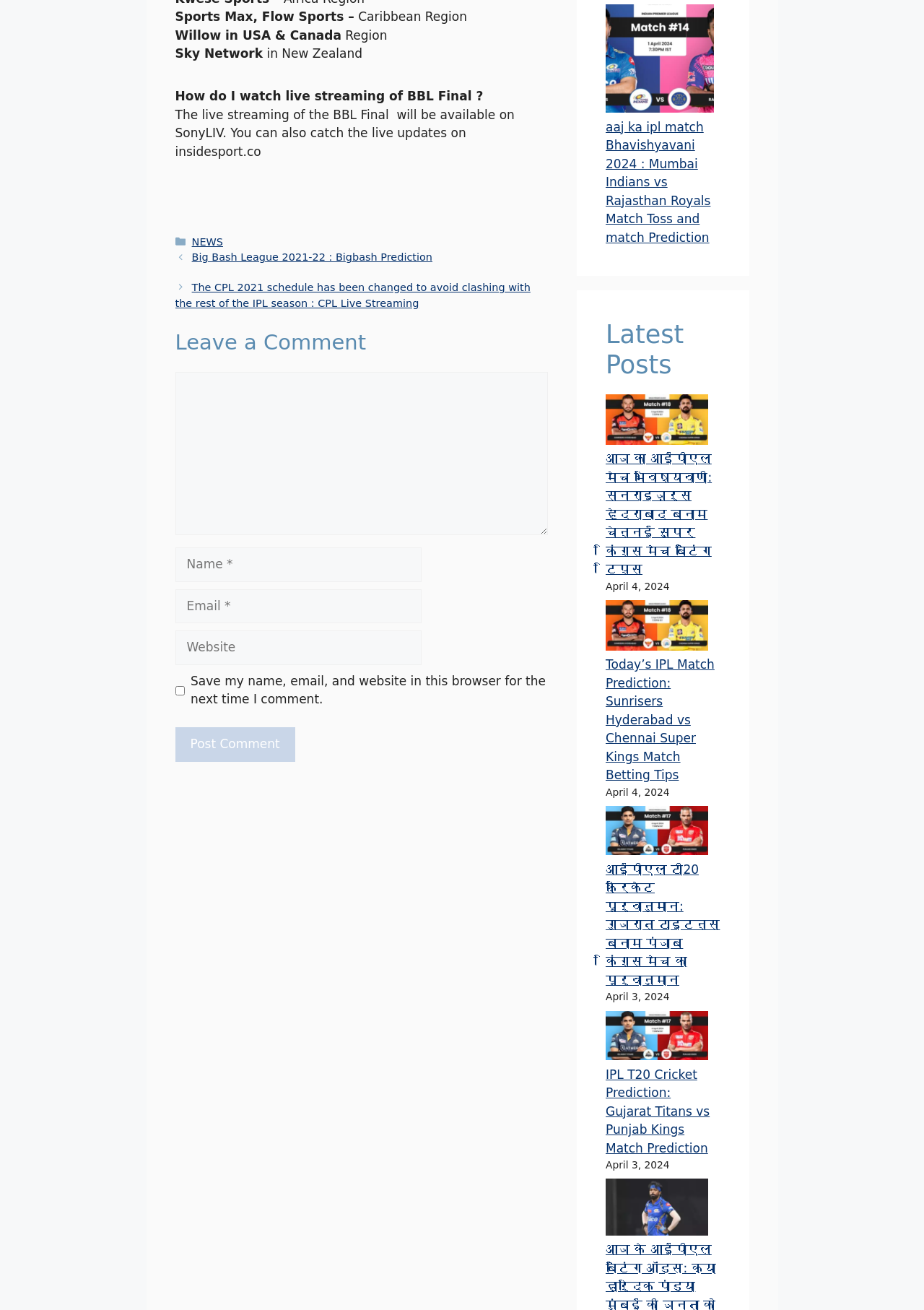Kindly determine the bounding box coordinates of the area that needs to be clicked to fulfill this instruction: "Click the 'Big Bash League 2021-22 : Bigbash Prediction' link".

[0.207, 0.192, 0.468, 0.201]